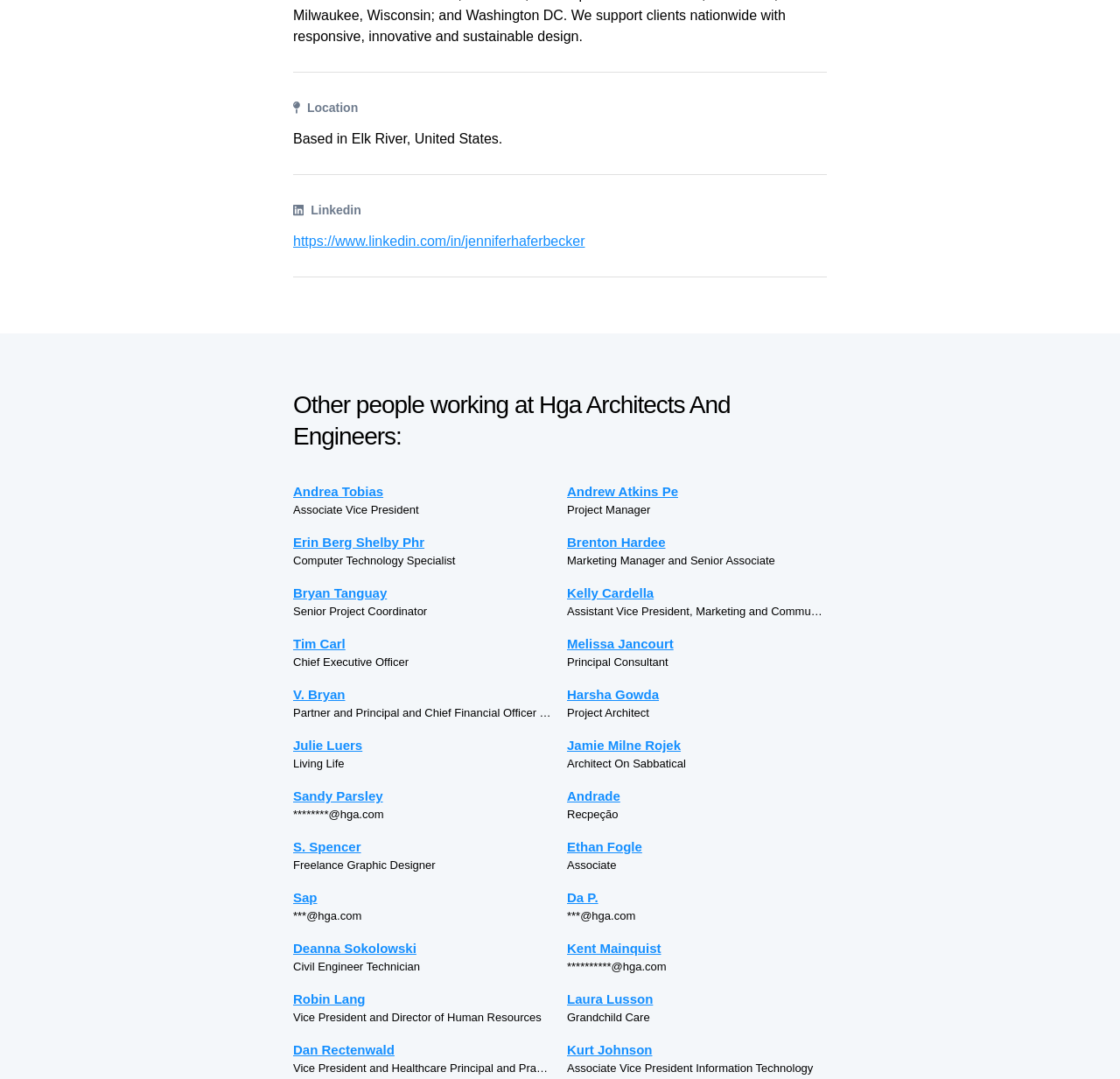Select the bounding box coordinates of the element I need to click to carry out the following instruction: "Explore Bryan Tanguay's page".

[0.262, 0.54, 0.494, 0.559]